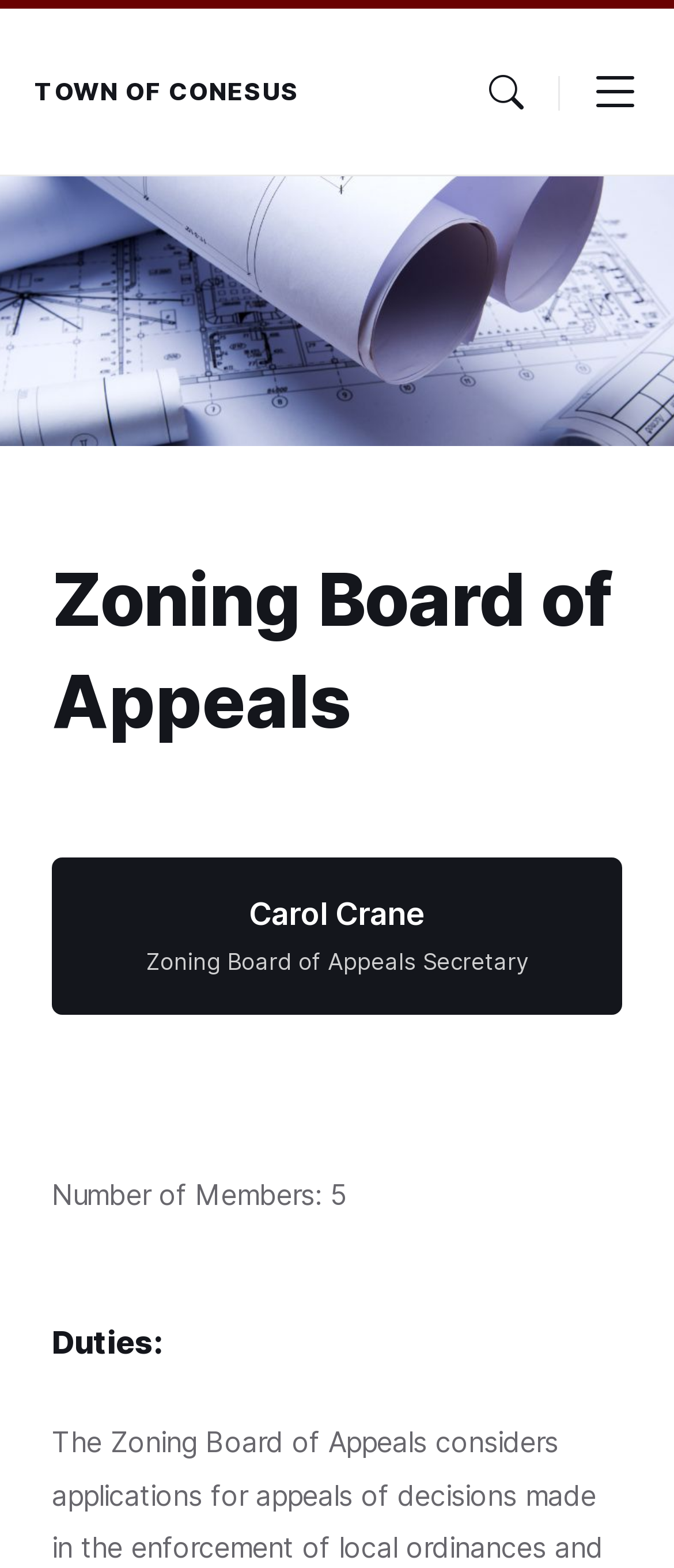Can you give a comprehensive explanation to the question given the content of the image?
How many links are there in the header section?

I found the answer by looking at the buttons with icons '' and '' which are located in the header section, and counting the number of links.